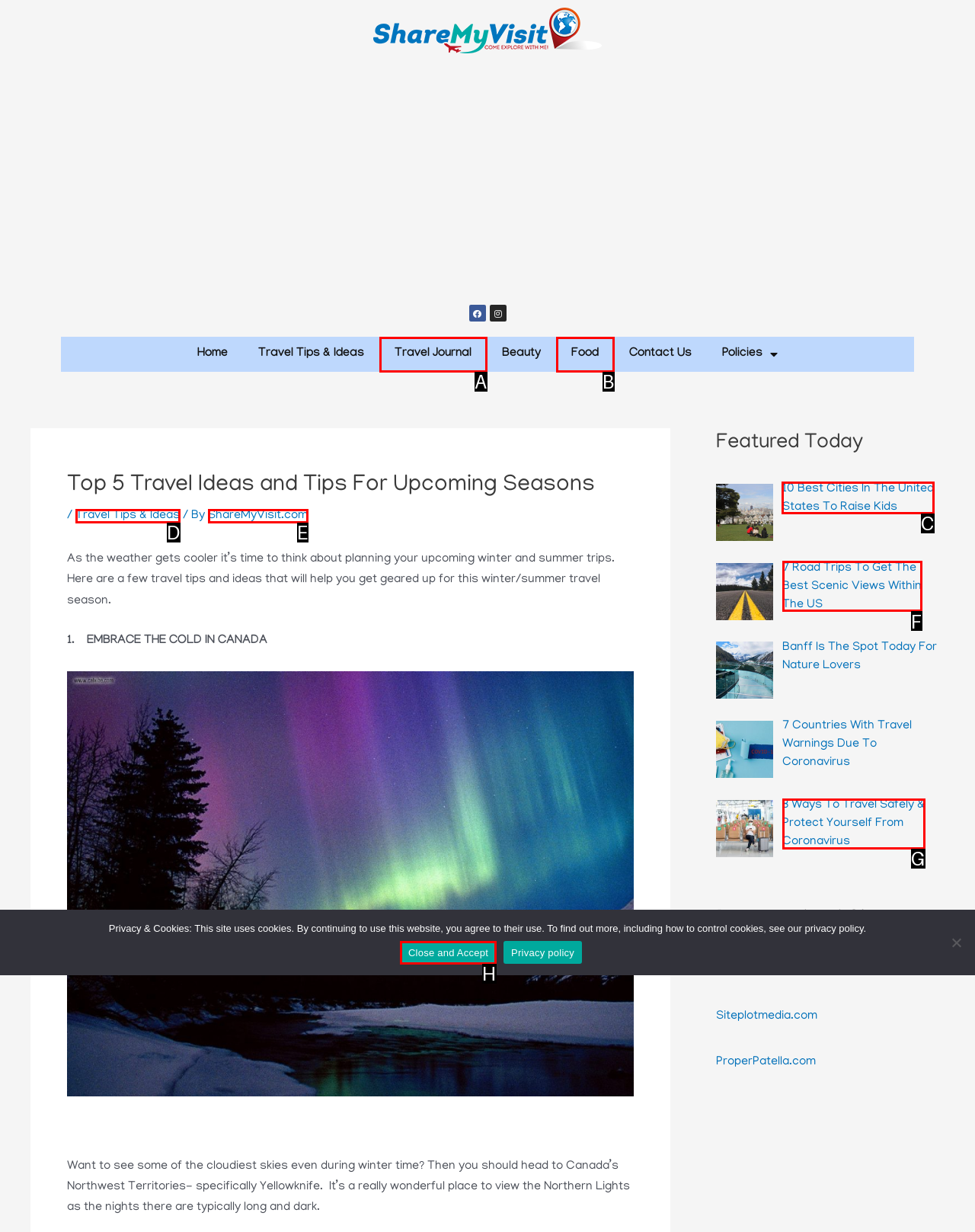Point out the HTML element I should click to achieve the following: Read 10 Best Cities In The United States To Raise Kids article Reply with the letter of the selected element.

C